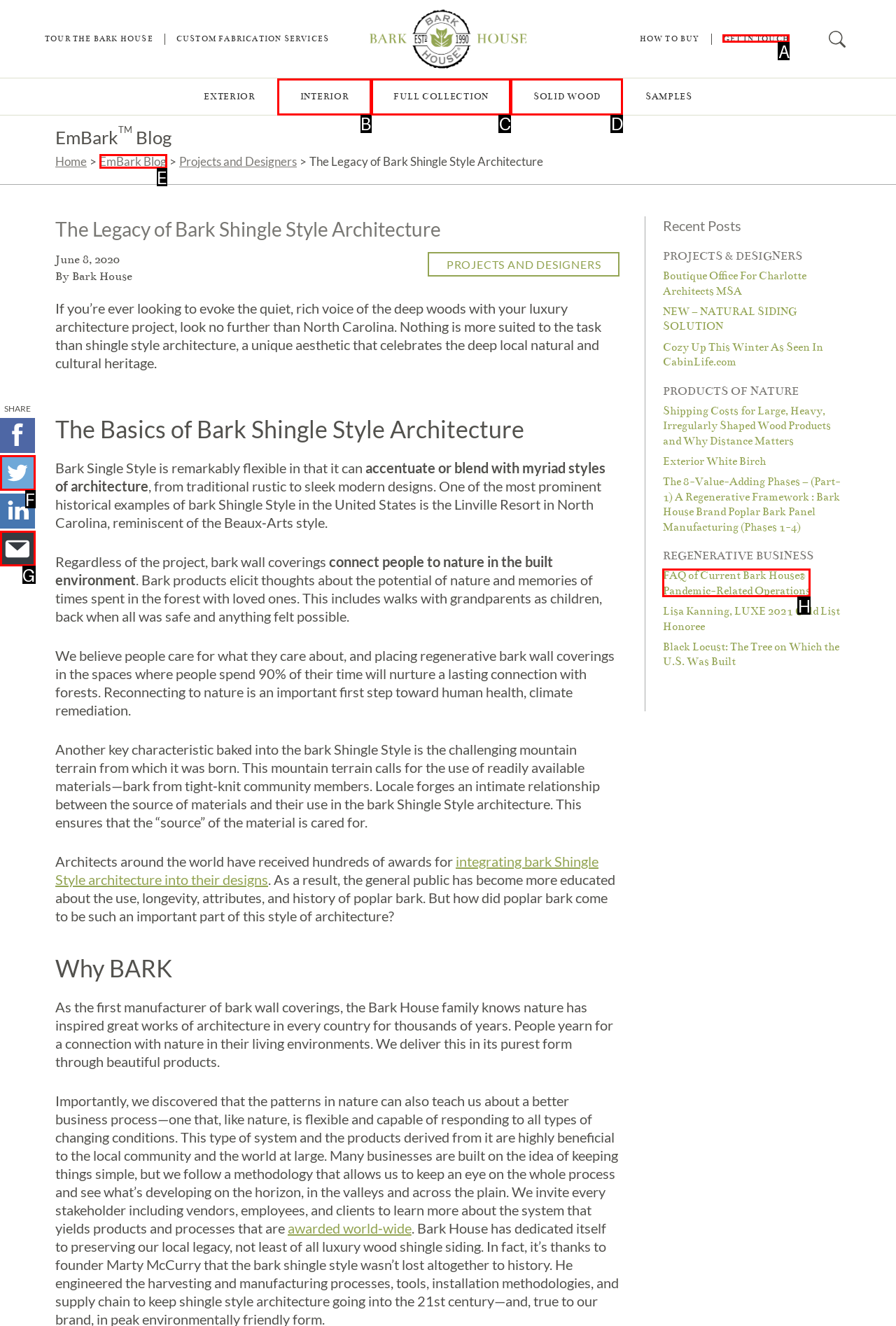Determine the letter of the element to click to accomplish this task: Get in touch with Bark House. Respond with the letter.

A